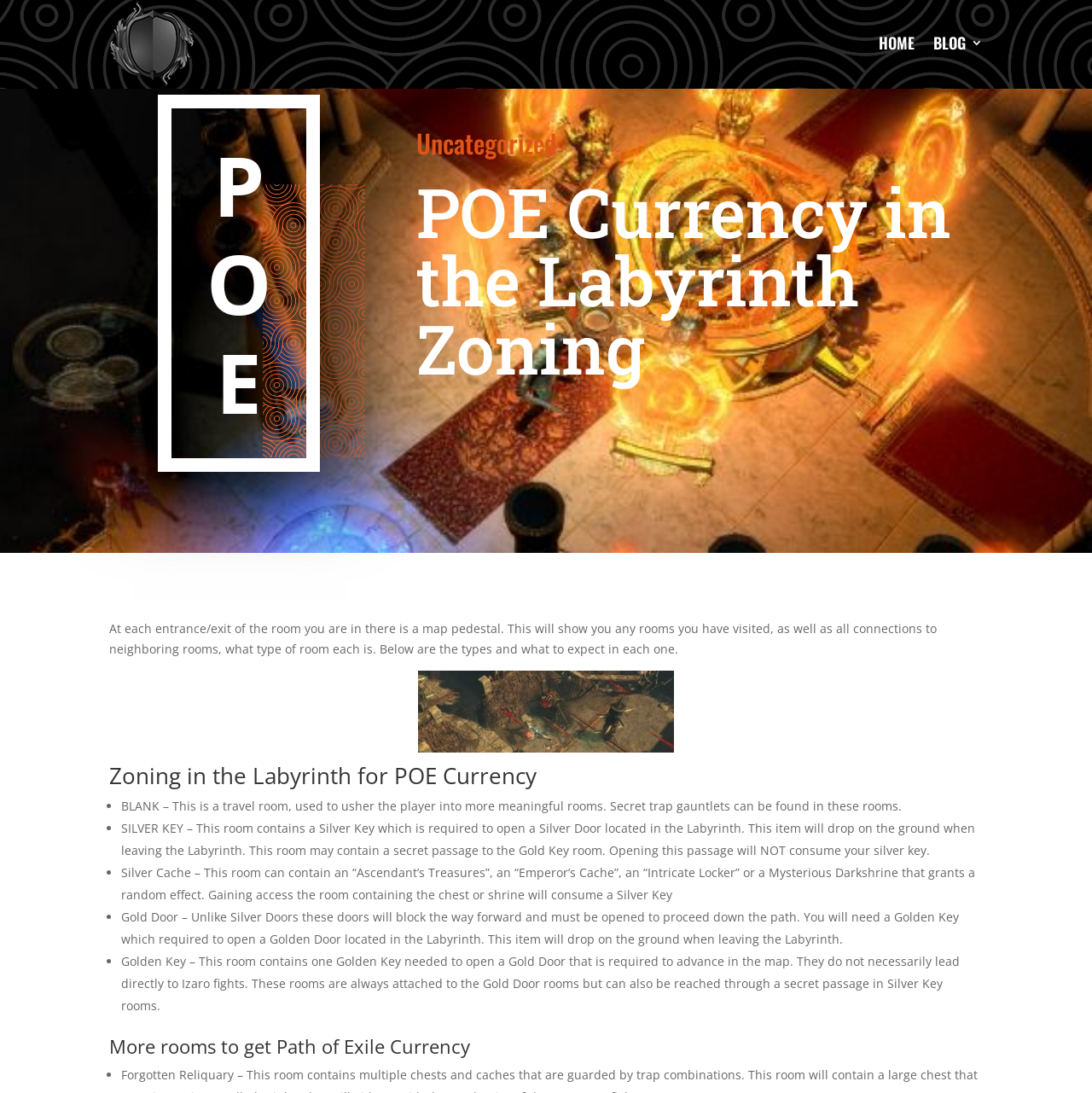What is the content of the 'Action MMO, Grinding Gear Games, Guide, MMORPG, path of exile currency, POE Currency, Tips' image?
Using the image as a reference, give a one-word or short phrase answer.

POE Currency guide